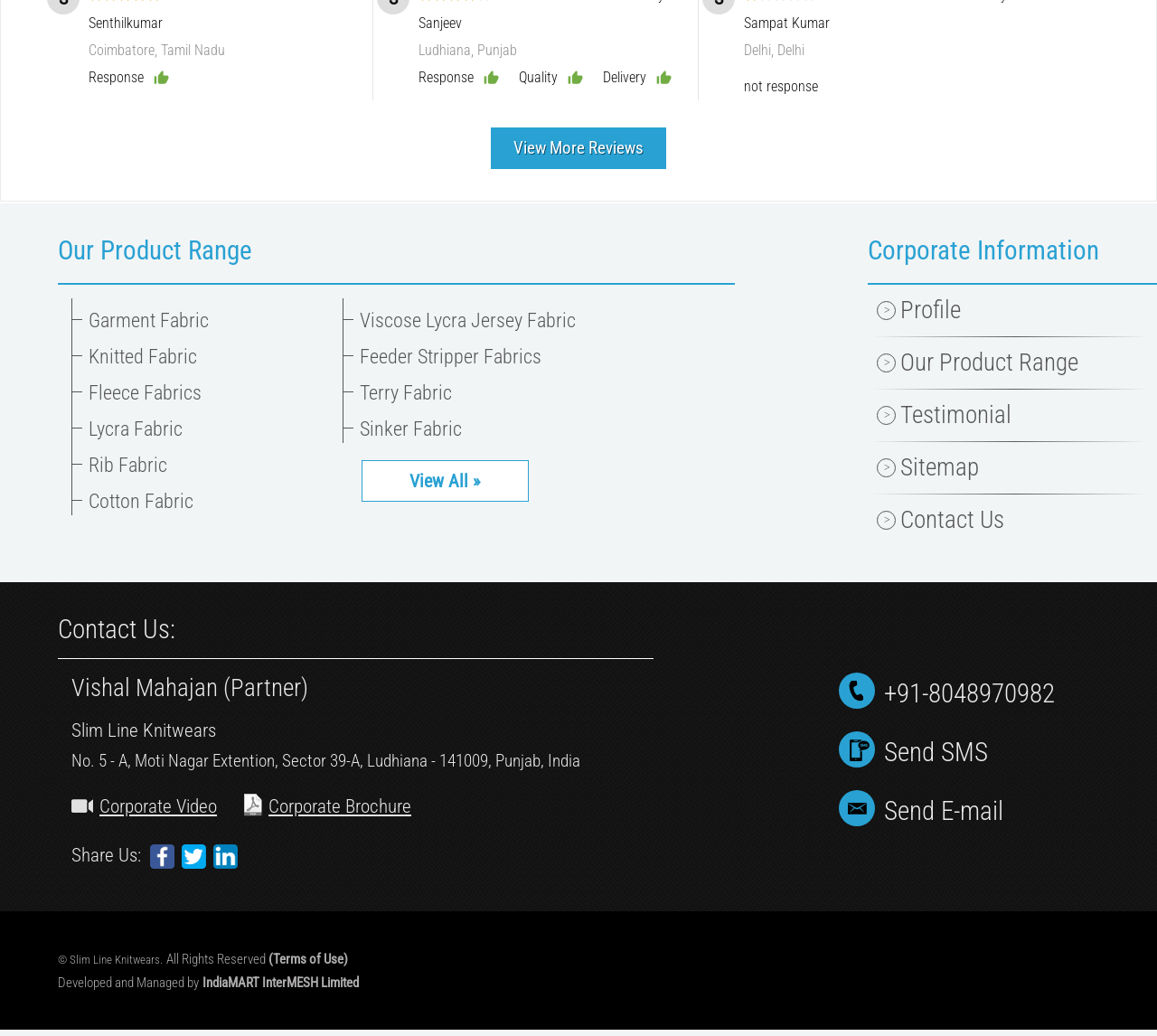From the webpage screenshot, predict the bounding box of the UI element that matches this description: "Viscose Lycra Jersey Fabric".

[0.299, 0.299, 0.53, 0.32]